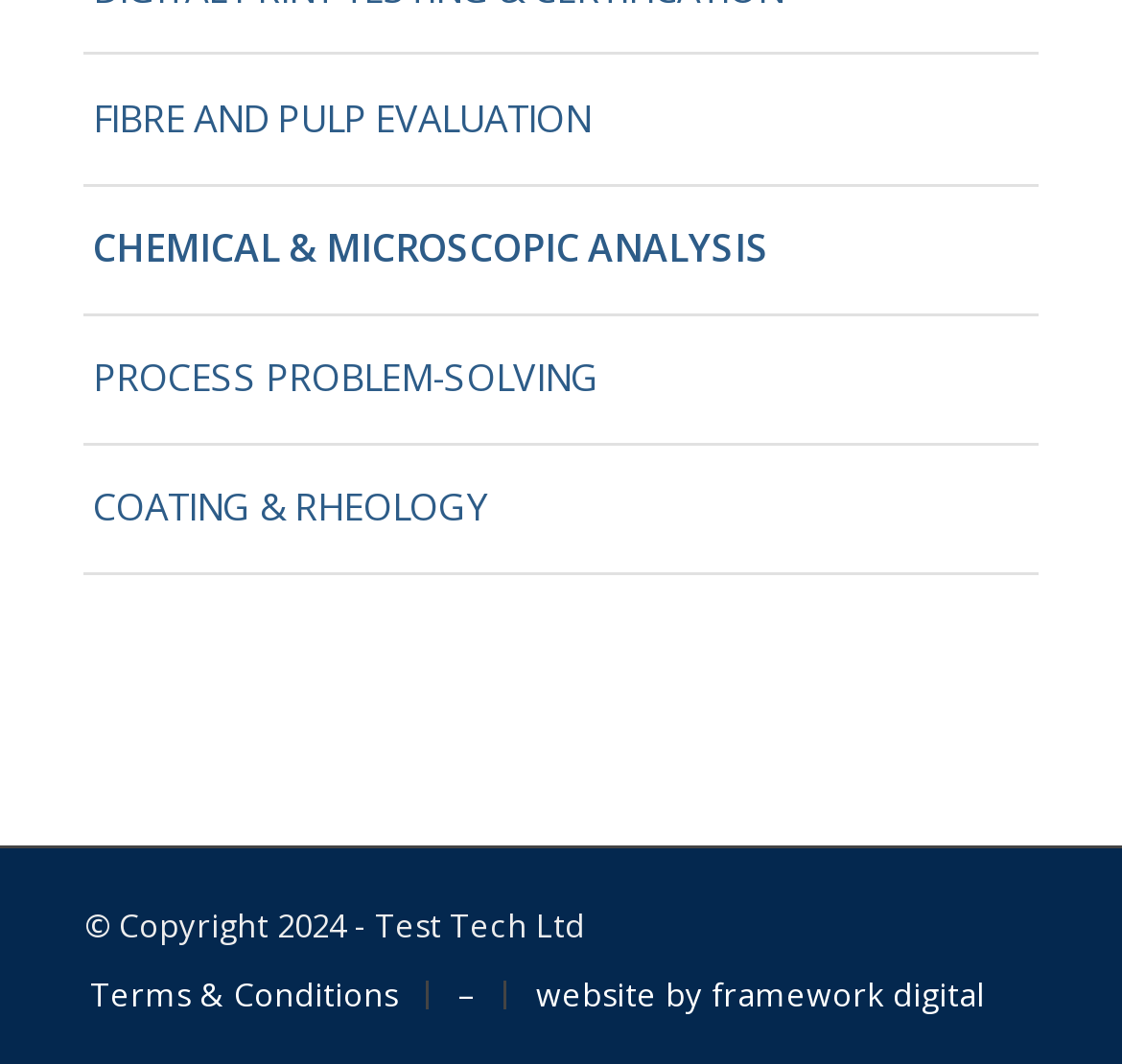Provide a one-word or one-phrase answer to the question:
How many links are there at the top of the webpage?

4